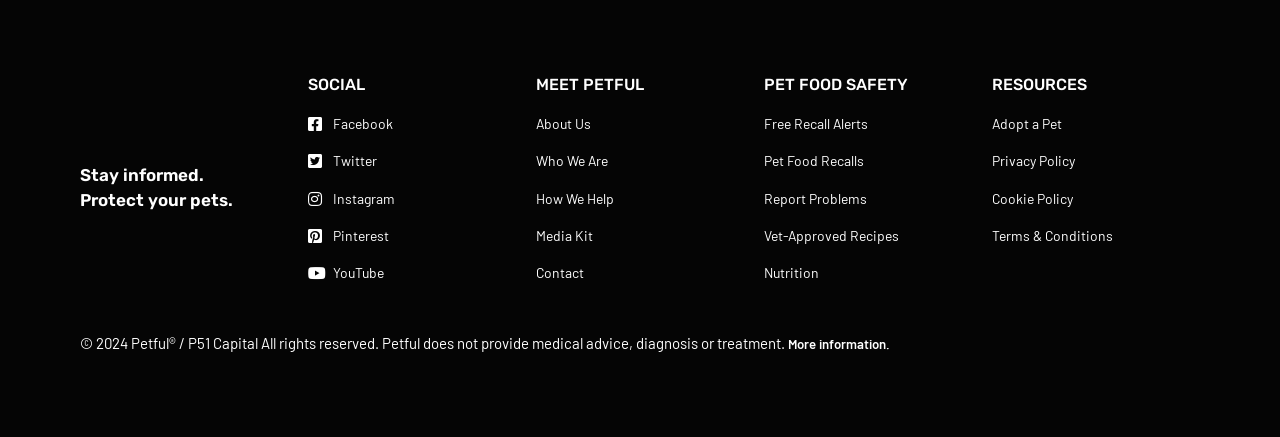Determine the bounding box coordinates of the area to click in order to meet this instruction: "Check the 'Sources' page".

None